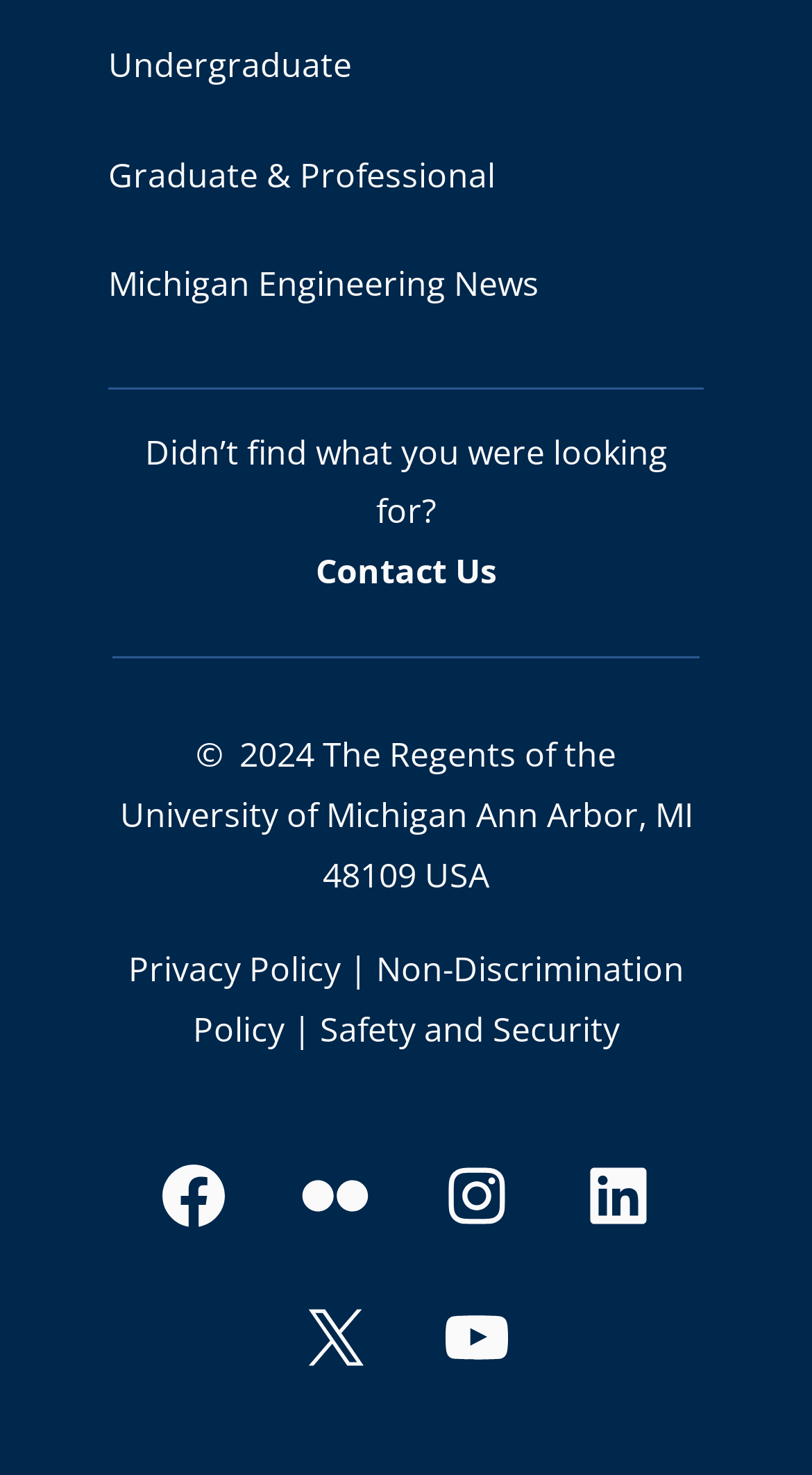Please find the bounding box coordinates of the element that must be clicked to perform the given instruction: "Read Michigan Engineering News". The coordinates should be four float numbers from 0 to 1, i.e., [left, top, right, bottom].

[0.133, 0.162, 0.664, 0.225]